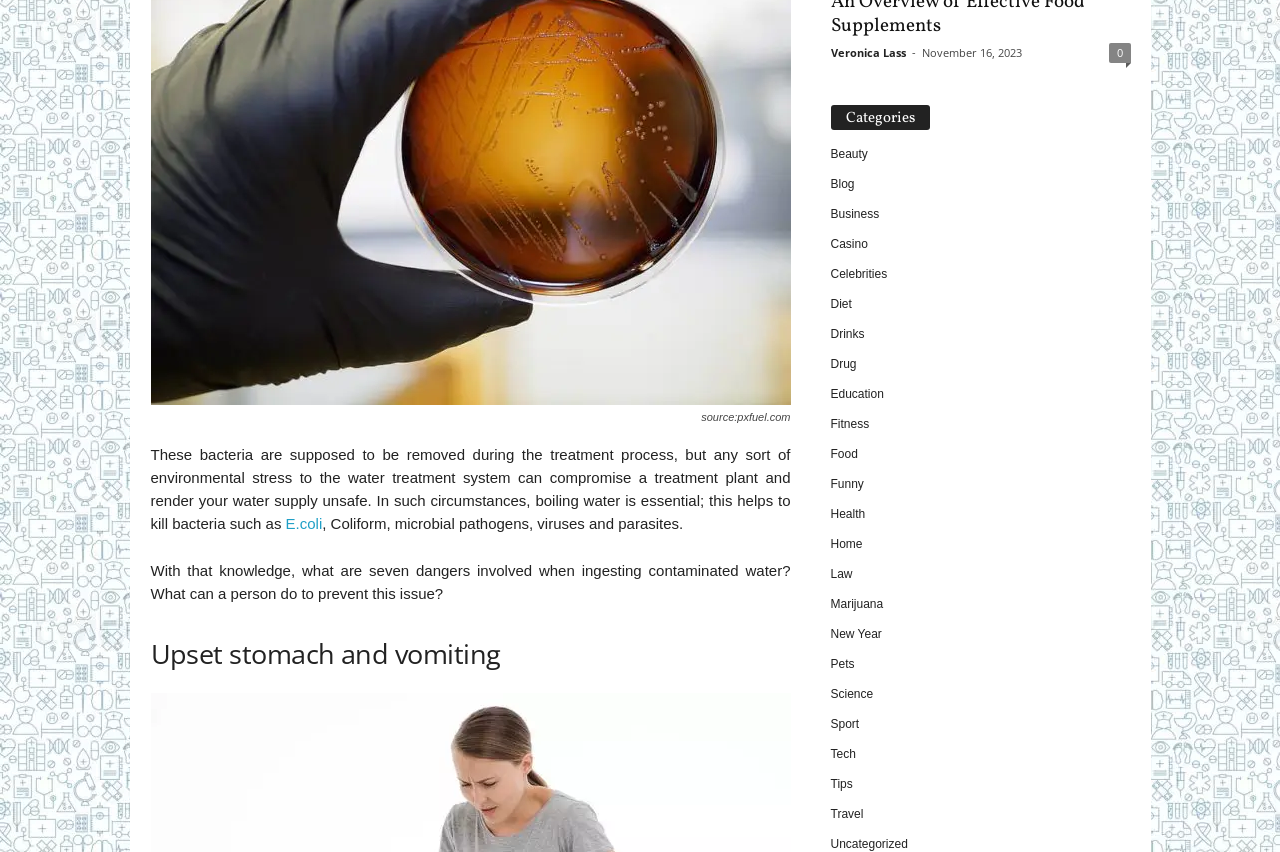What categories are available on this website?
Refer to the image and answer the question using a single word or phrase.

Multiple categories